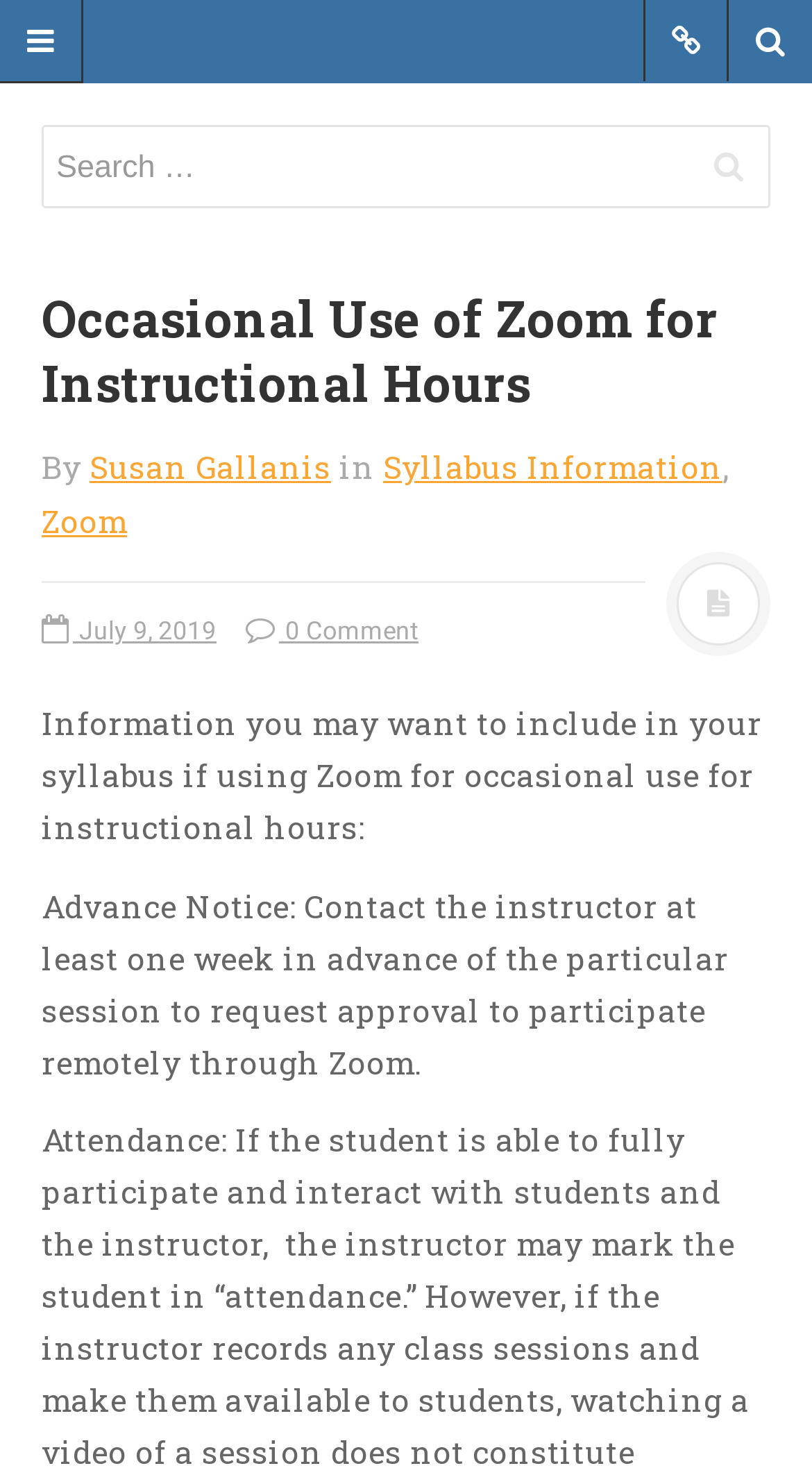Specify the bounding box coordinates of the area to click in order to execute this command: 'Learn about Blackboard Learn for instructors'. The coordinates should consist of four float numbers ranging from 0 to 1, and should be formatted as [left, top, right, bottom].

[0.118, 0.374, 0.472, 0.431]